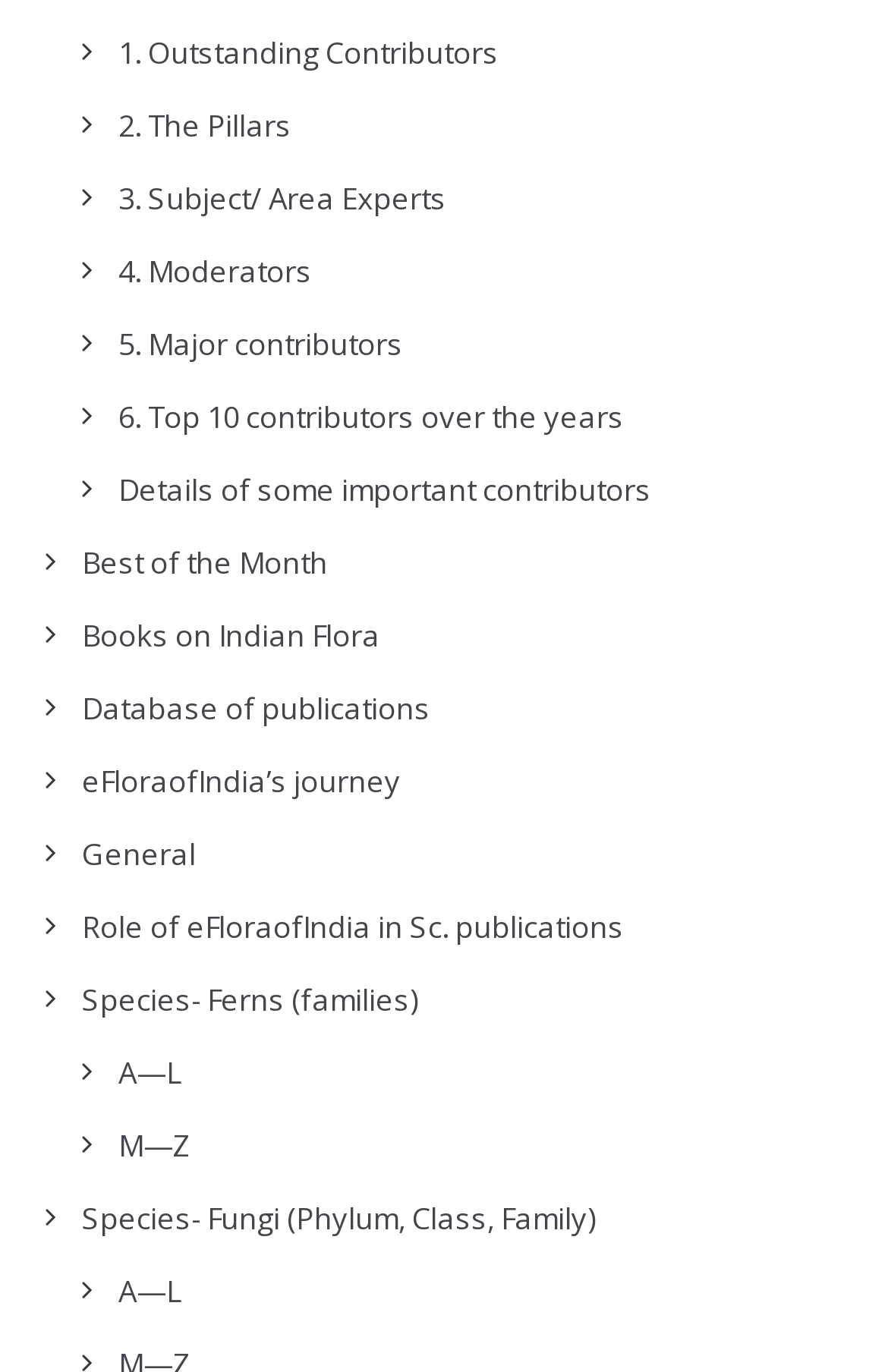Identify and provide the bounding box coordinates of the UI element described: "Species- Fungi (Phylum, Class, Family)". The coordinates should be formatted as [left, top, right, bottom], with each number being a float between 0 and 1.

[0.092, 0.872, 0.669, 0.902]